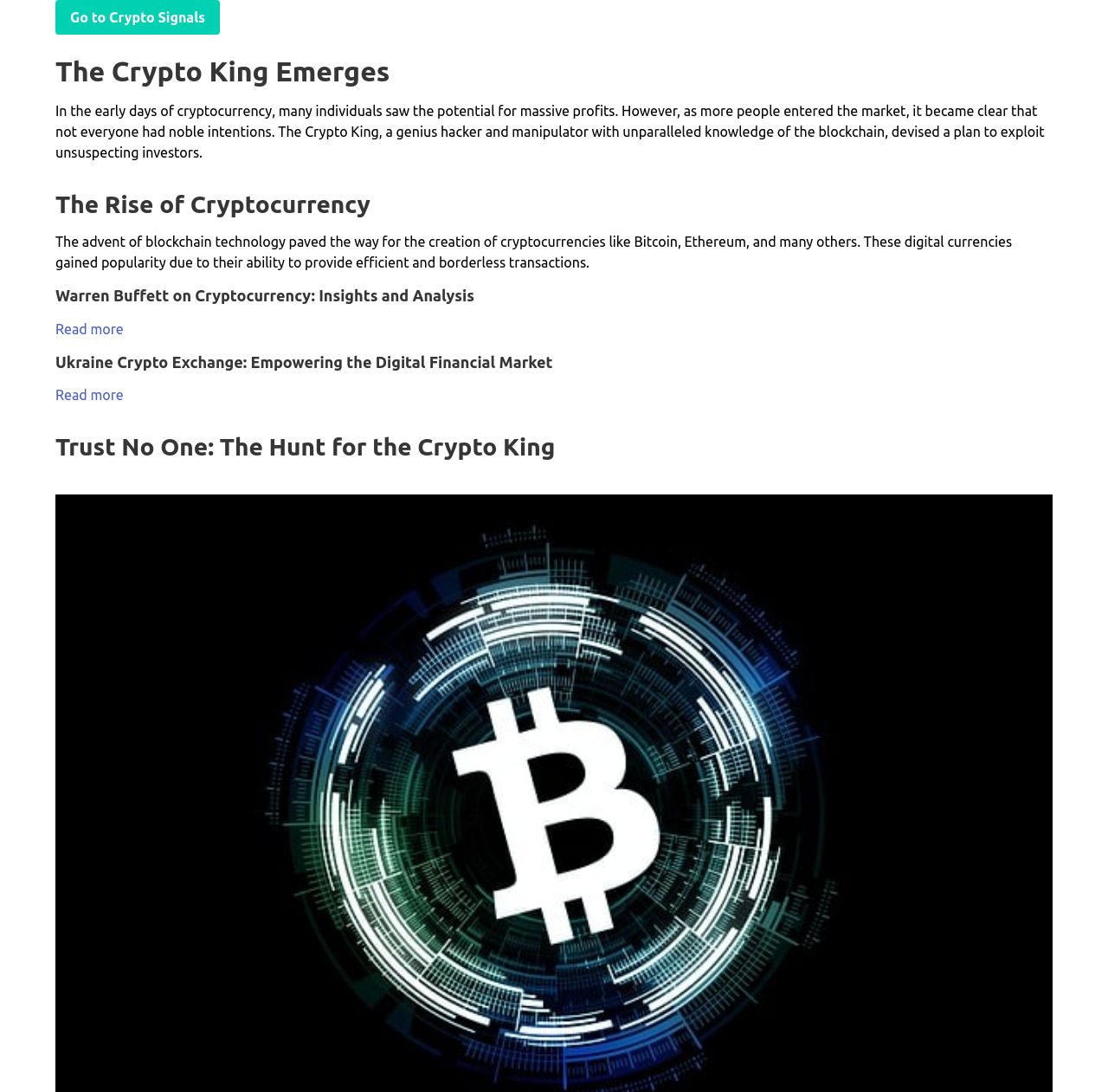Illustrate the webpage thoroughly, mentioning all important details.

The webpage is about cryptocurrency, with a focus on the story of "The Crypto King". At the top, there is a link to "Crypto Signals" and a heading that reads "The Crypto King Emerges". Below this heading, there is a block of text that summarizes the story of the Crypto King, a genius hacker who exploited unsuspecting investors in the cryptocurrency market.

To the right of the Crypto King's story, there are four sections, each with a heading and some text or a link to "Read more". The first section is about the rise of cryptocurrency, describing how blockchain technology led to the creation of digital currencies like Bitcoin and Ethereum. The second section is about Warren Buffett's insights and analysis on cryptocurrency. The third section is about a Ukraine crypto exchange and its role in the digital financial market. The fourth section is about the hunt for the Crypto King.

The layout of the webpage is organized, with clear headings and concise text. The links to "Read more" suggest that there is more in-depth information available on each of these topics. Overall, the webpage appears to be a hub for information and news about cryptocurrency, with a focus on the intriguing story of the Crypto King.